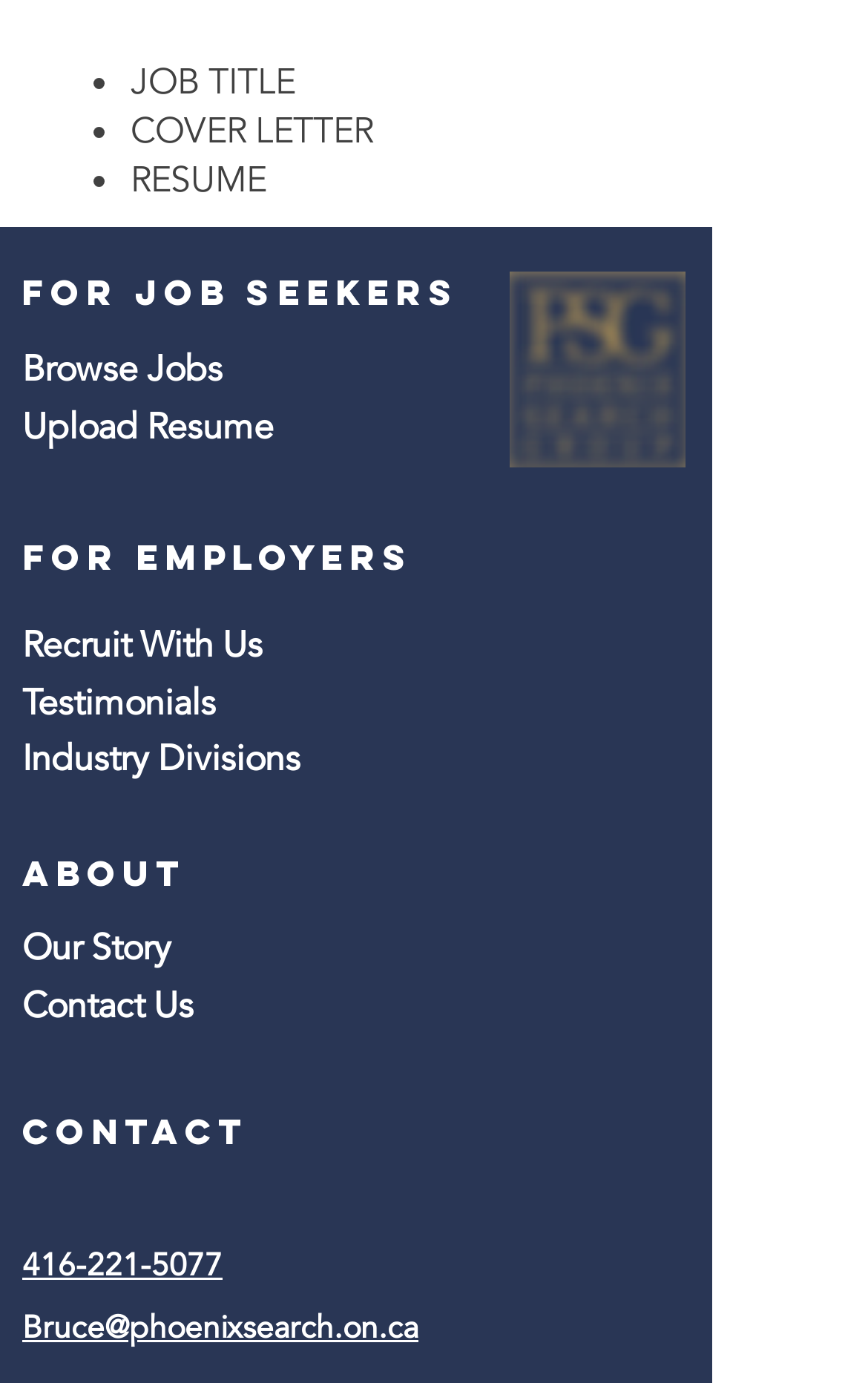What is the phone number on the webpage?
Based on the image content, provide your answer in one word or a short phrase.

416-221-5077